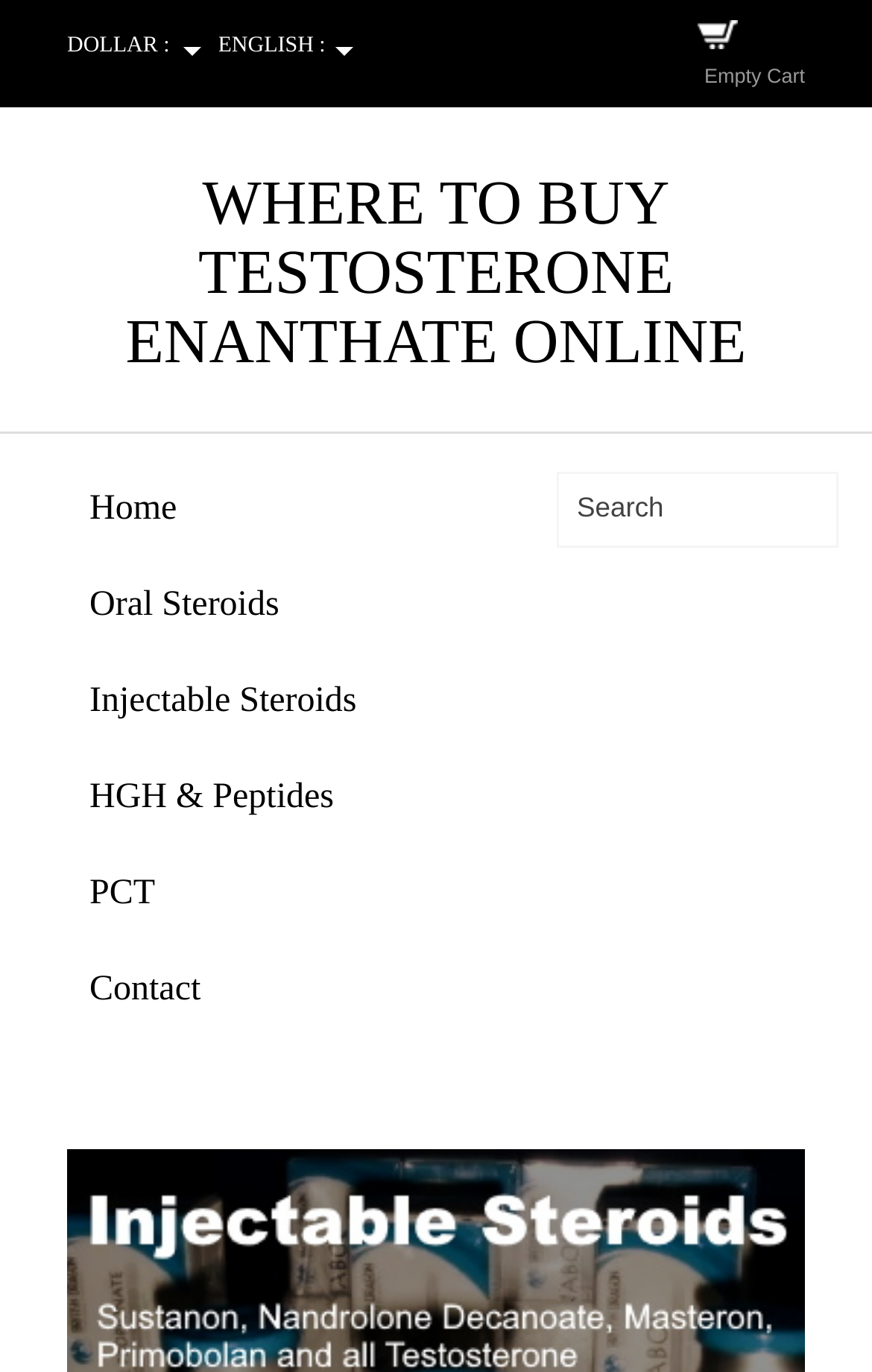Bounding box coordinates are to be given in the format (top-left x, top-left y, bottom-right x, bottom-right y). All values must be floating point numbers between 0 and 1. Provide the bounding box coordinate for the UI element described as: HGH & Peptides

[0.038, 0.547, 0.6, 0.617]